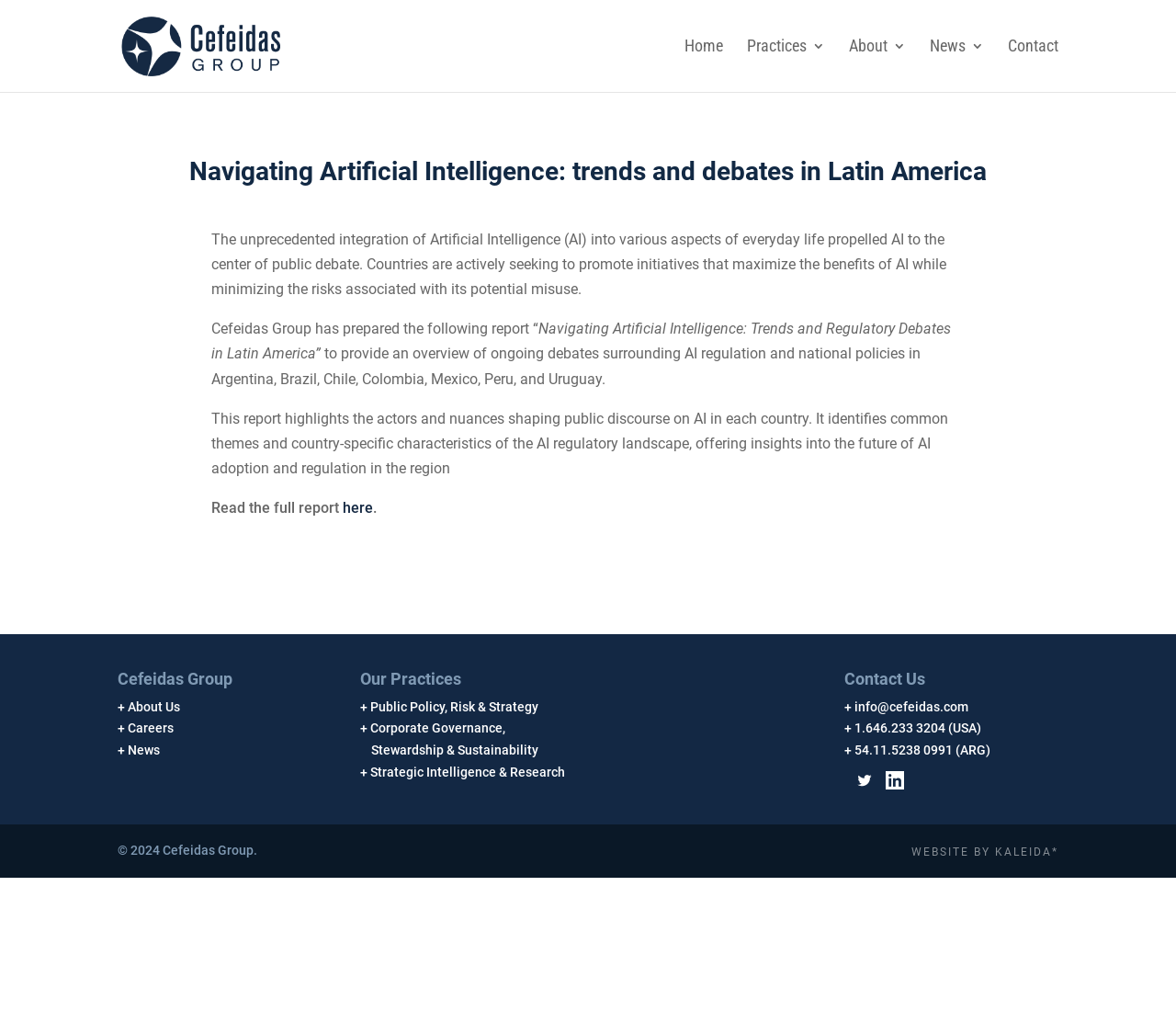What is the year of copyright for the website?
Examine the screenshot and reply with a single word or phrase.

2024